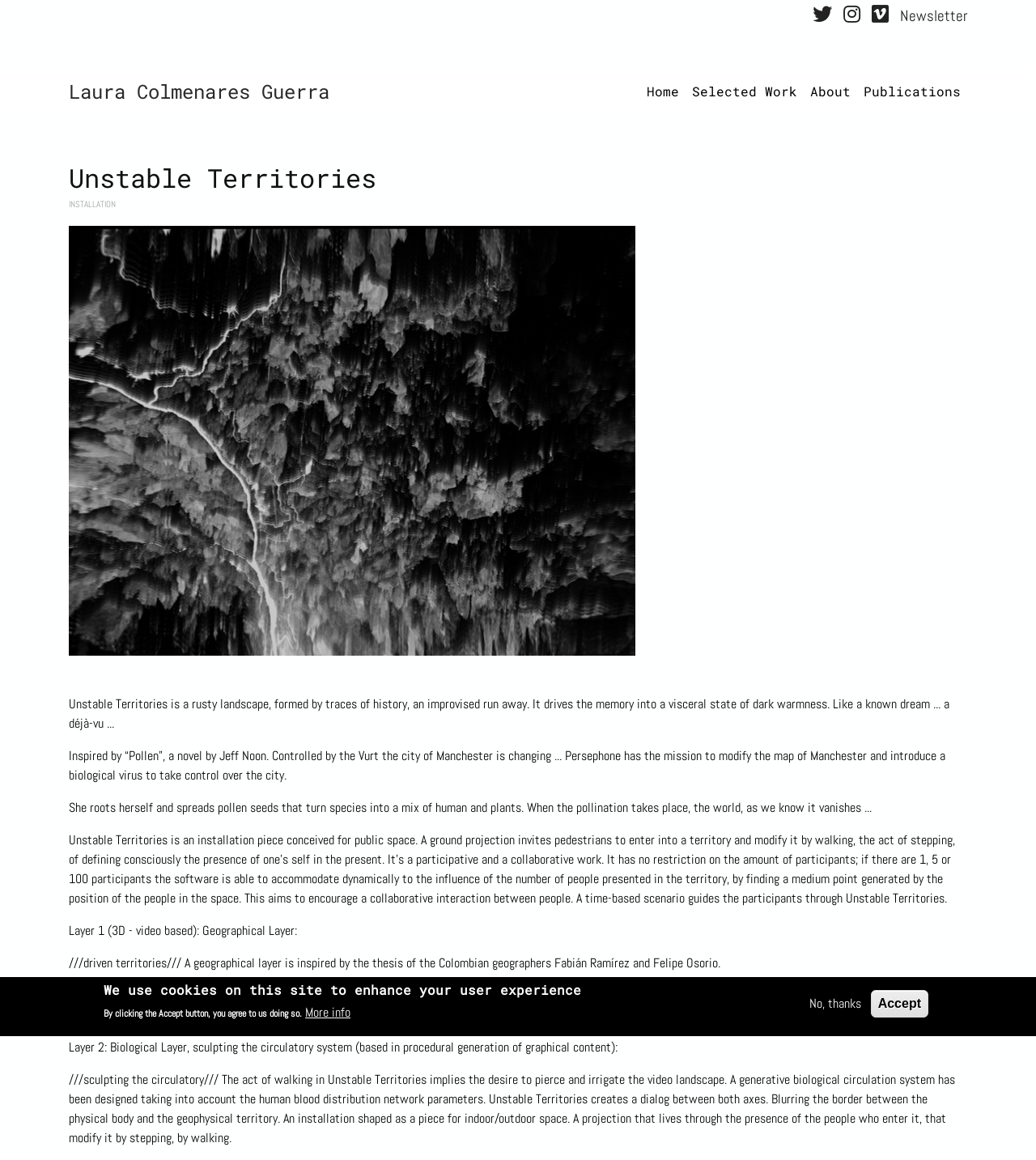What is Unstable Territories?
Refer to the image and provide a concise answer in one word or phrase.

Rusty landscape